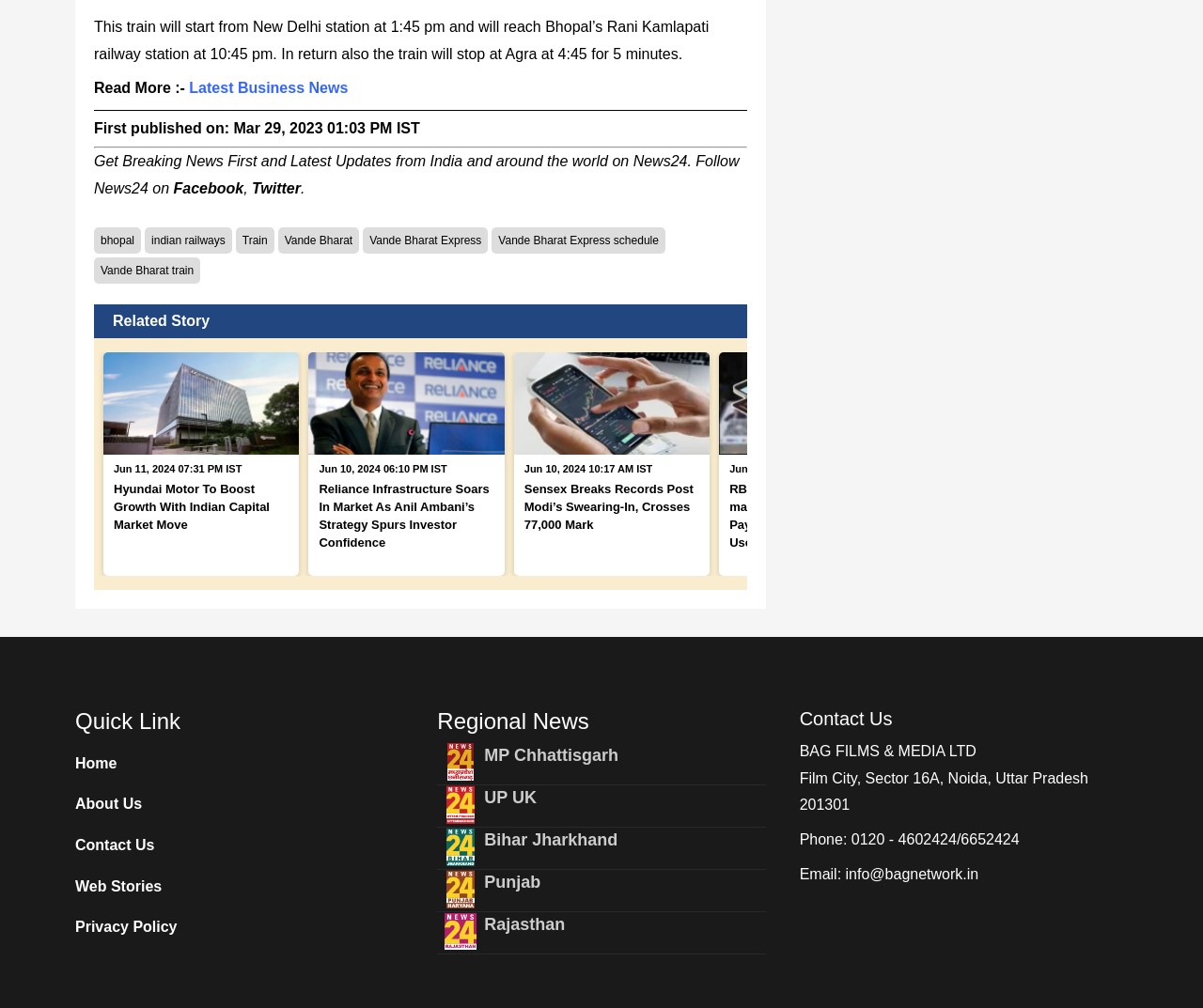Please specify the bounding box coordinates of the clickable region necessary for completing the following instruction: "Contact BAG FILMS & MEDIA LTD". The coordinates must consist of four float numbers between 0 and 1, i.e., [left, top, right, bottom].

[0.665, 0.825, 0.847, 0.841]